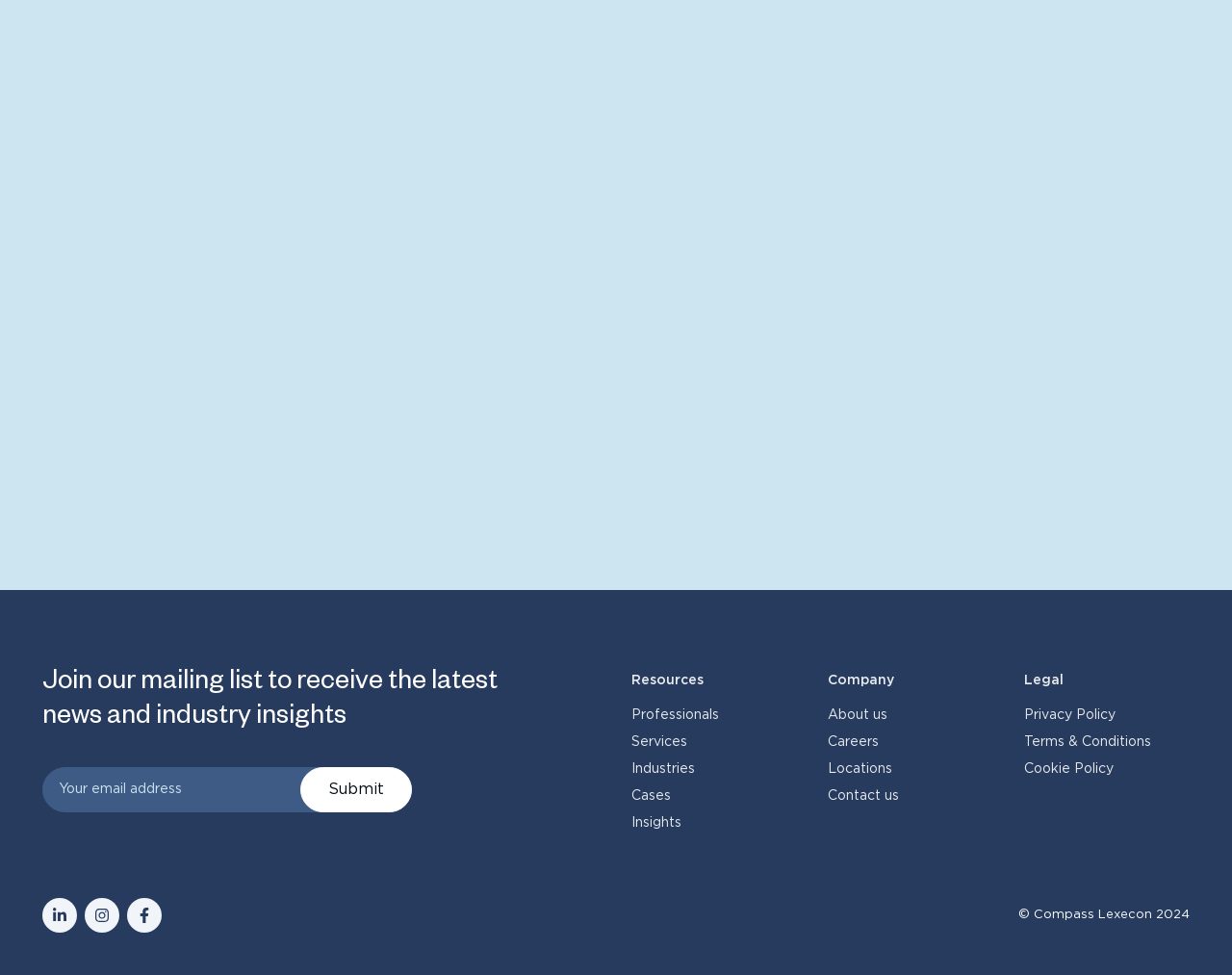Determine the bounding box coordinates for the HTML element mentioned in the following description: "Instagram Follow on". The coordinates should be a list of four floats ranging from 0 to 1, represented as [left, top, right, bottom].

[0.069, 0.921, 0.097, 0.956]